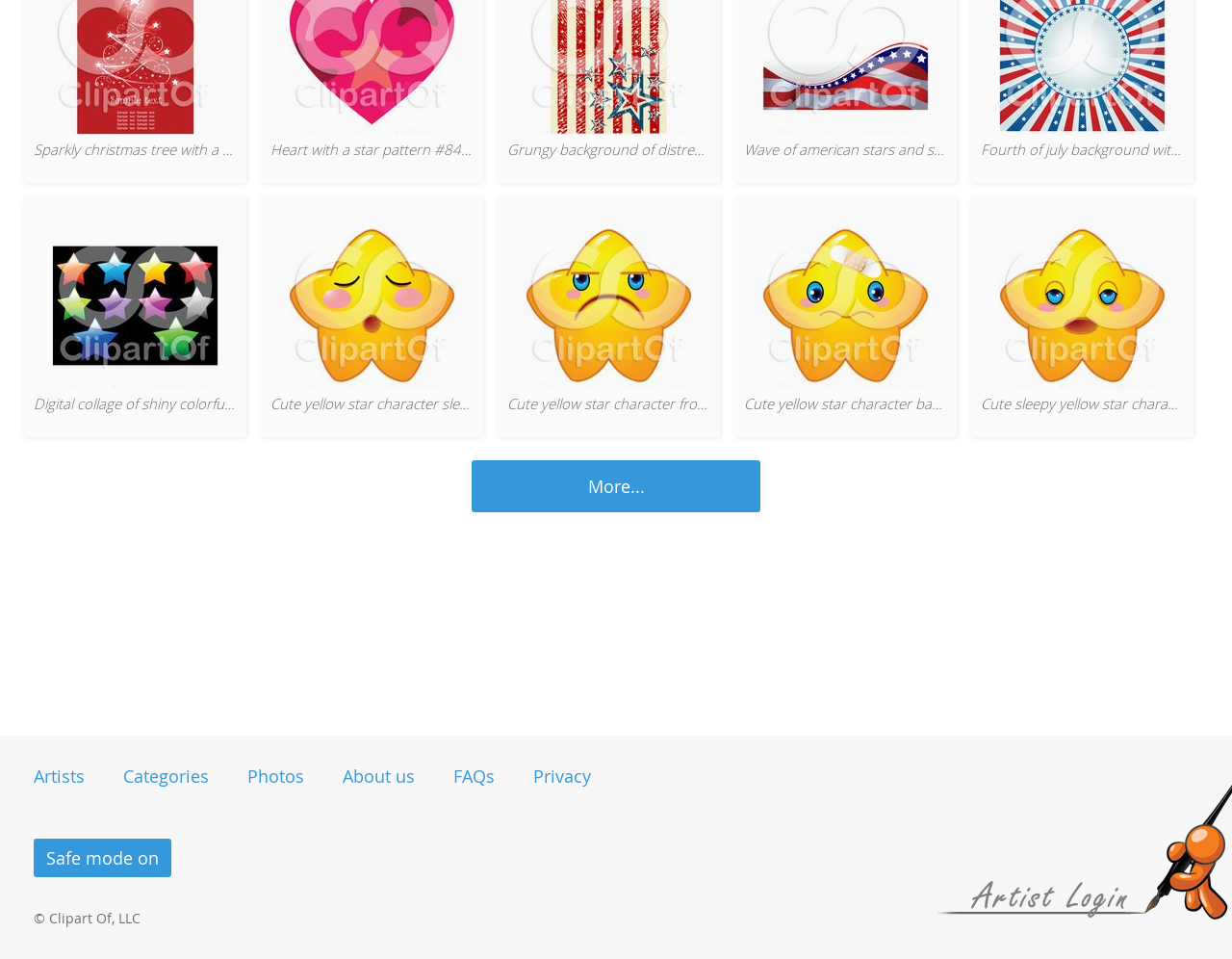What is the theme of the first illustration on the webpage?
Look at the screenshot and respond with one word or a short phrase.

Christmas